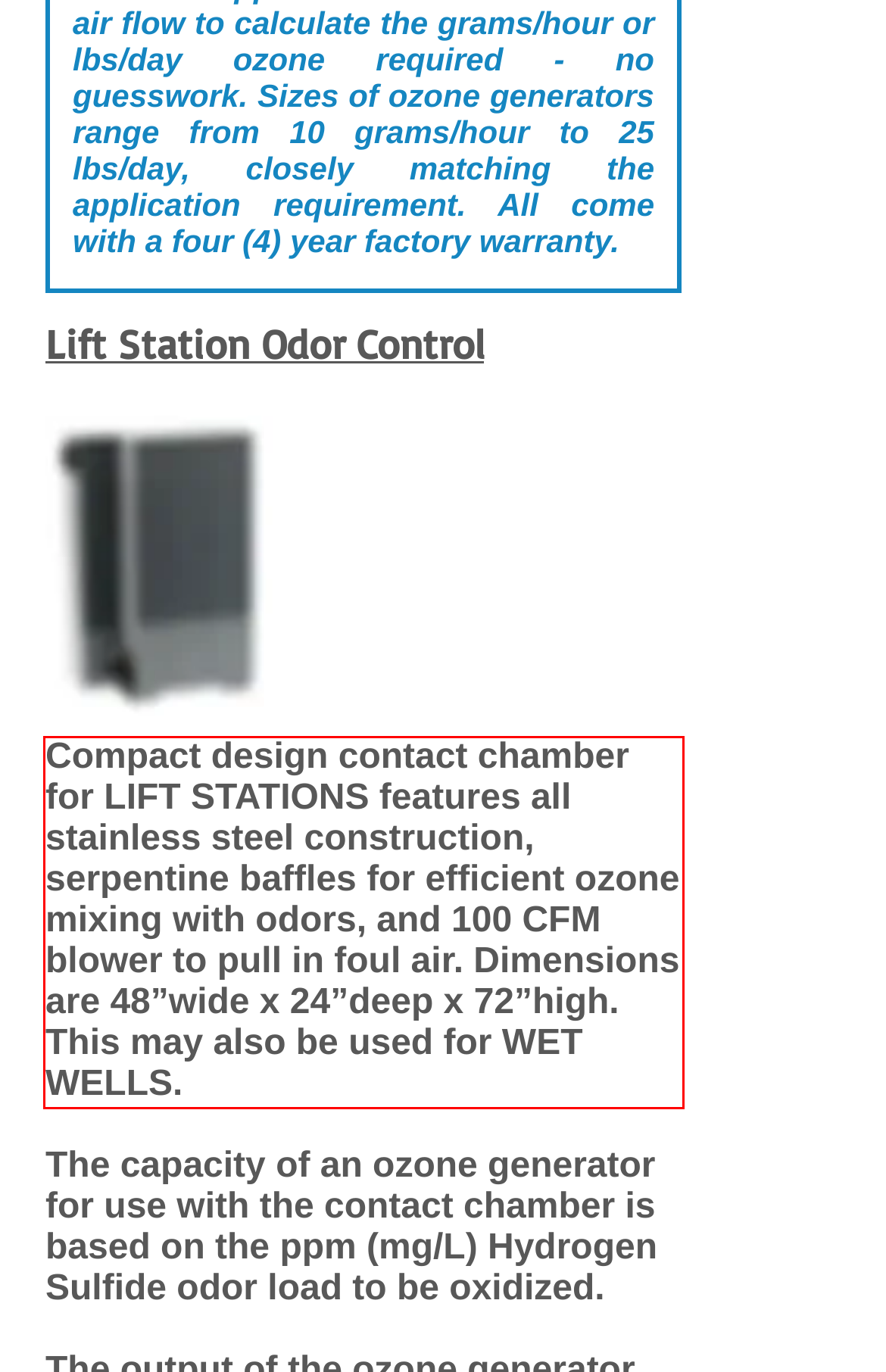You have a screenshot of a webpage with a red bounding box. Use OCR to generate the text contained within this red rectangle.

Compact design contact chamber for LIFT STATIONS features all stainless steel construction, serpentine baffles for efficient ozone mixing with odors, and 100 CFM blower to pull in foul air. Dimensions are 48”wide x 24”deep x 72”high. This may also be used for WET WELLS.